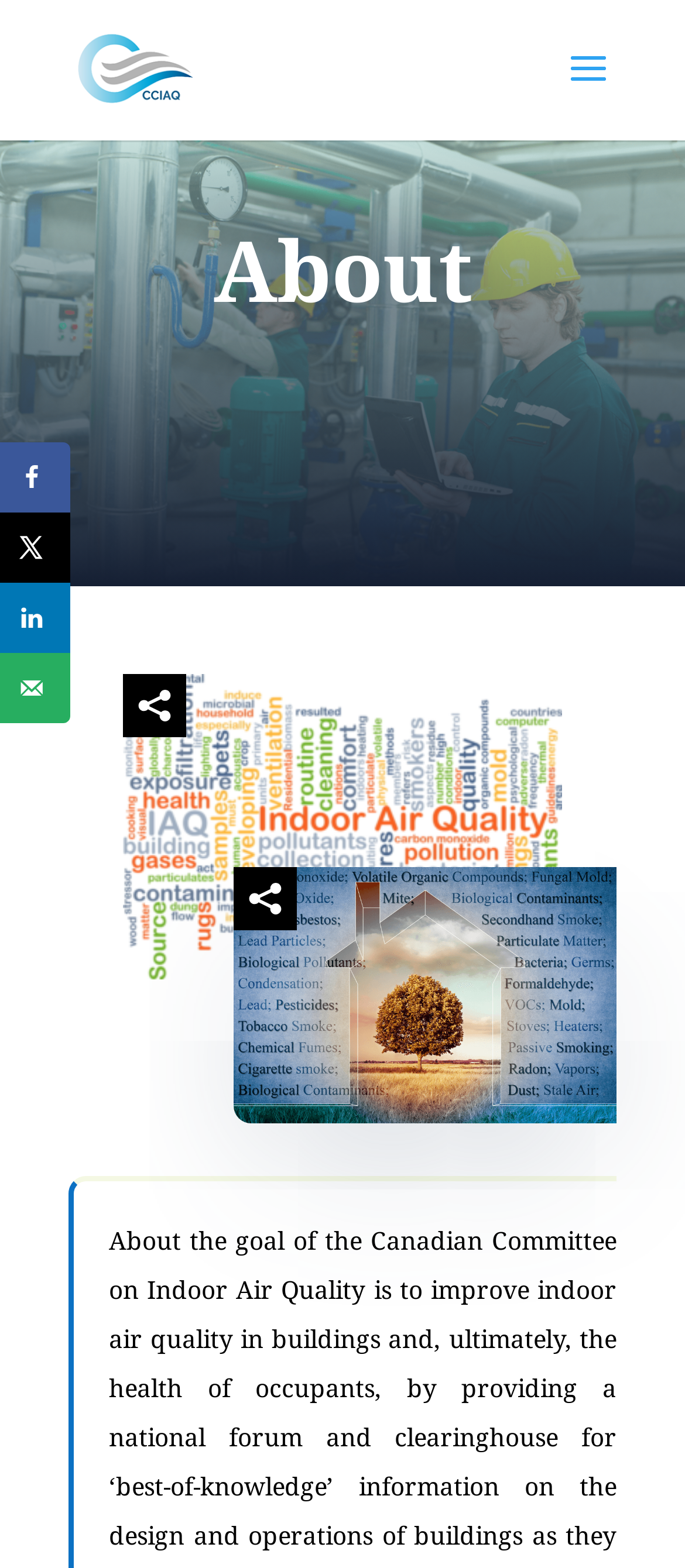Answer this question using a single word or a brief phrase:
What is the name of the organization?

The Canadian Committee on Indoor Air Quality (CCIAQ)